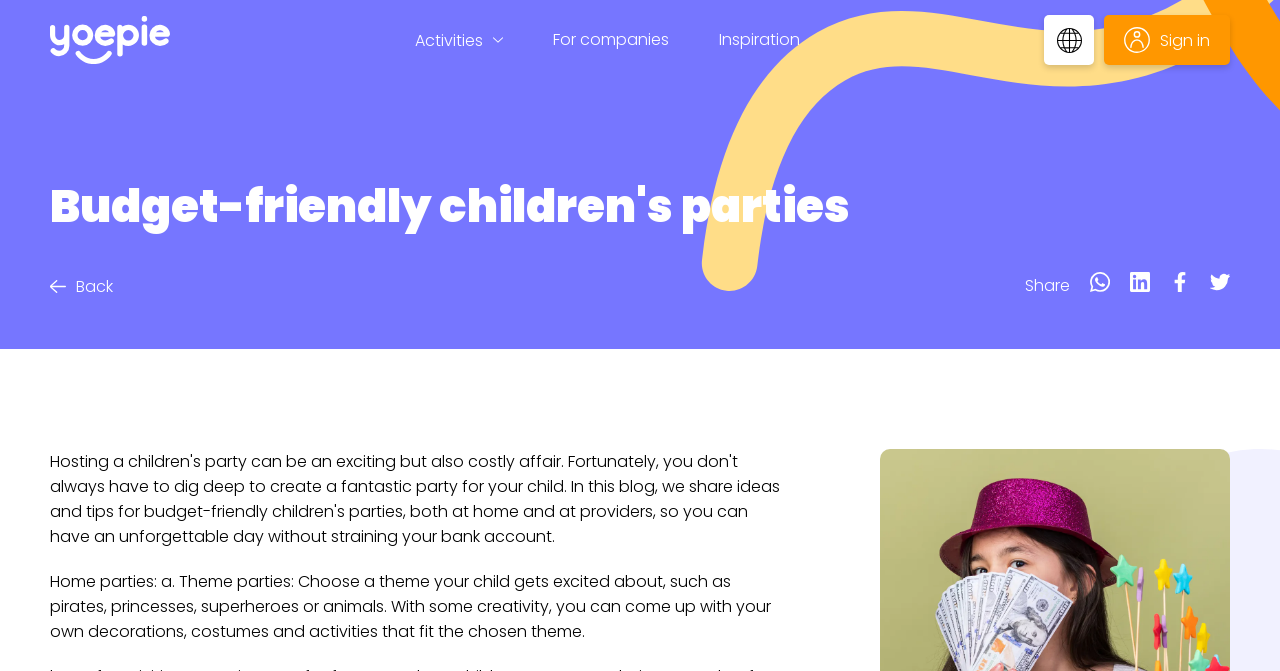Bounding box coordinates are specified in the format (top-left x, top-left y, bottom-right x, bottom-right y). All values are floating point numbers bounded between 0 and 1. Please provide the bounding box coordinate of the region this sentence describes: For companies

[0.432, 0.04, 0.522, 0.079]